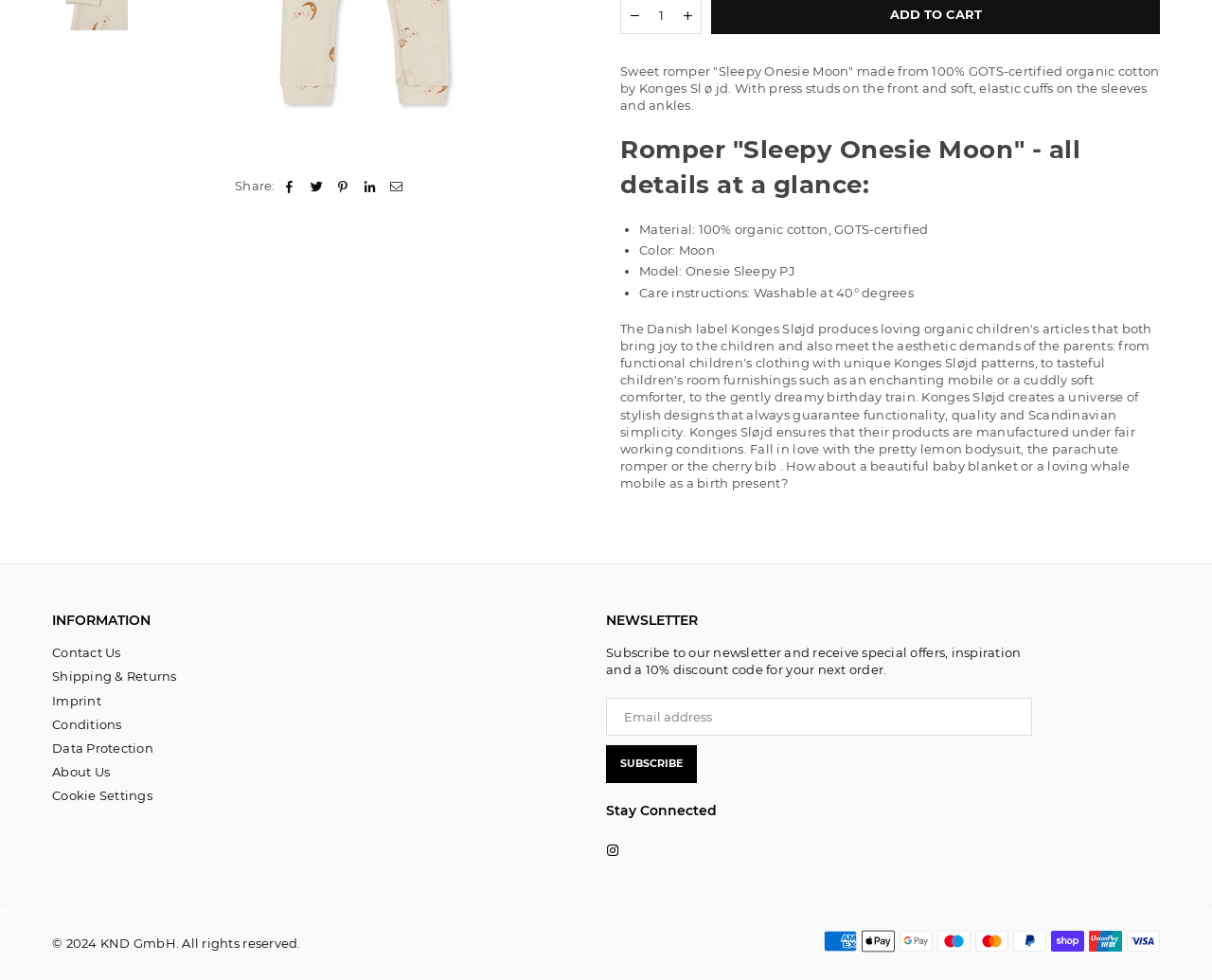Locate the UI element described as follows: "About Us". Return the bounding box coordinates as four float numbers between 0 and 1 in the order [left, top, right, bottom].

[0.043, 0.78, 0.091, 0.795]